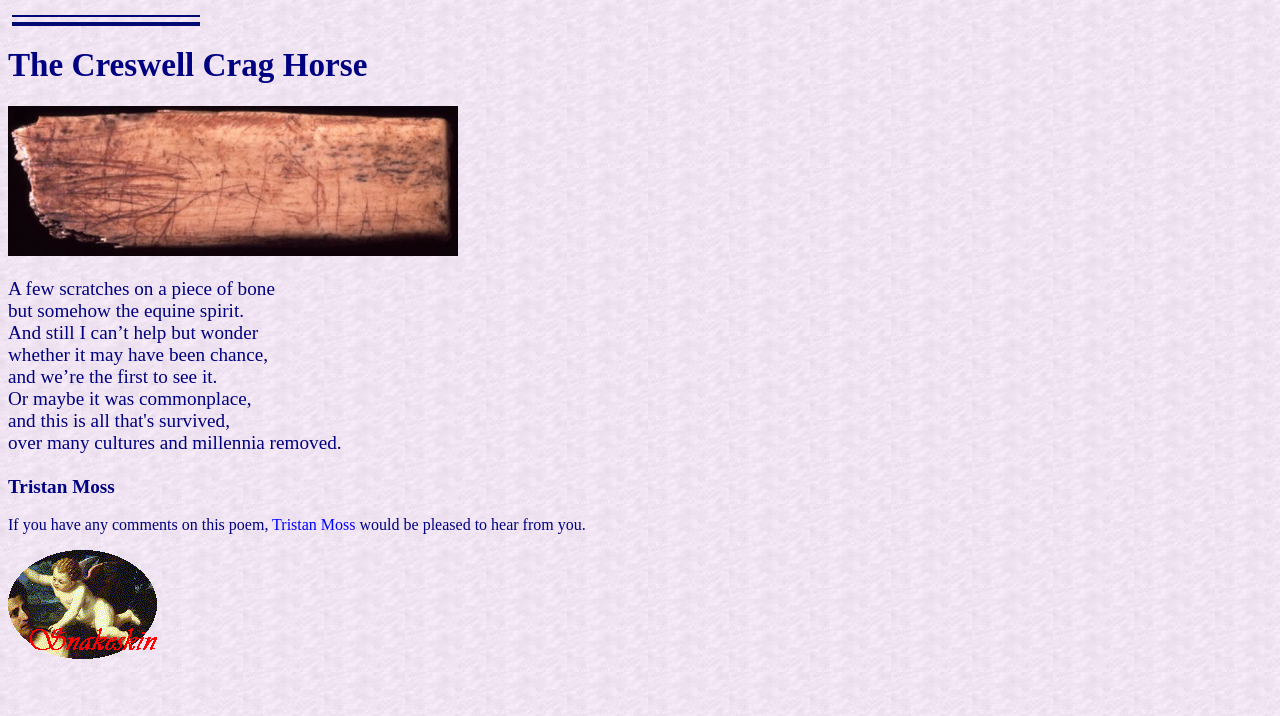Based on the image, provide a detailed and complete answer to the question: 
What is the image above the poem?

I determined the image above the poem by looking at the image element with the description 'horse' which is located above the poem, indicating that it is an image of a horse.